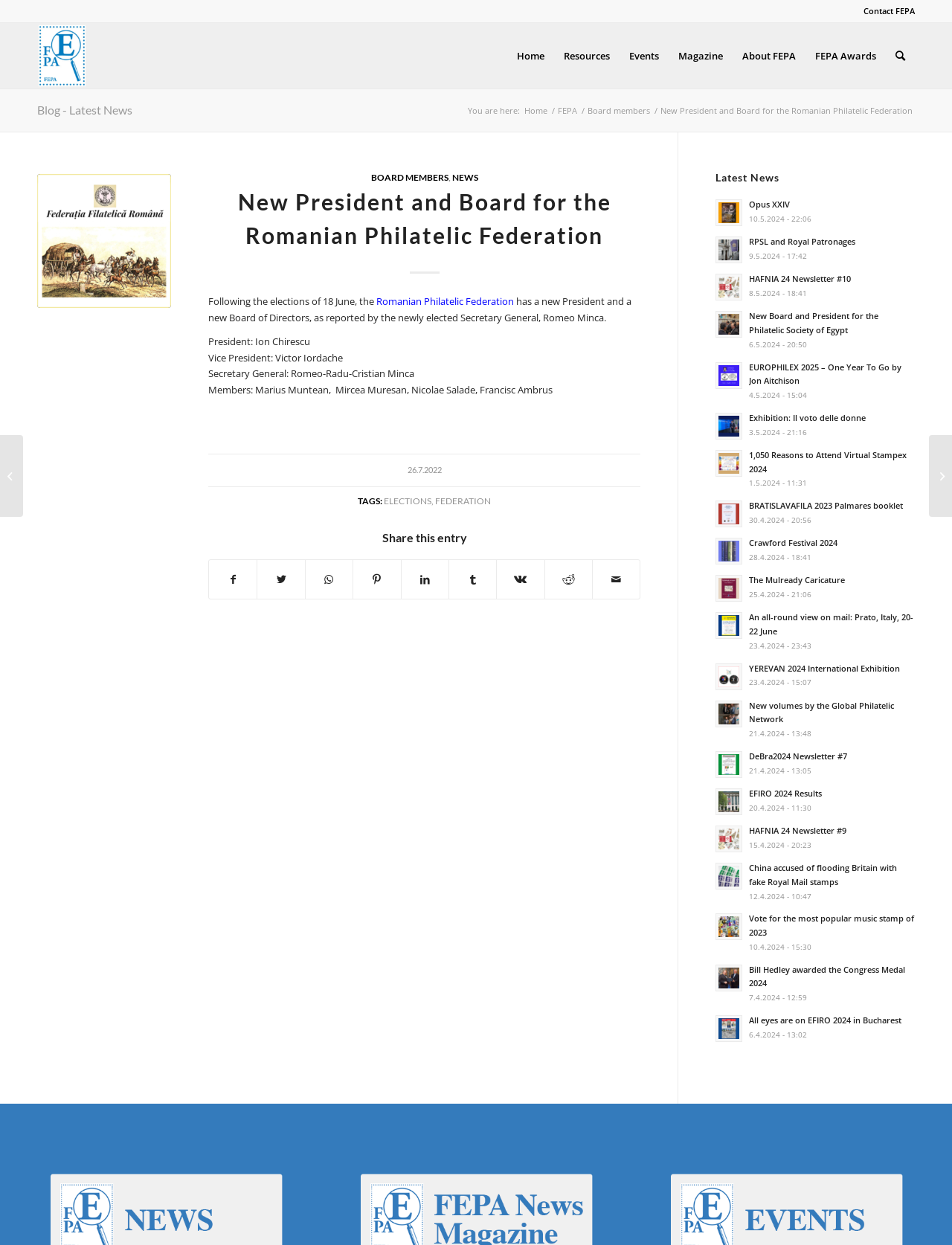Please provide a short answer using a single word or phrase for the question:
What is the title of the latest news article?

New President and Board for the Romanian Philatelic Federation